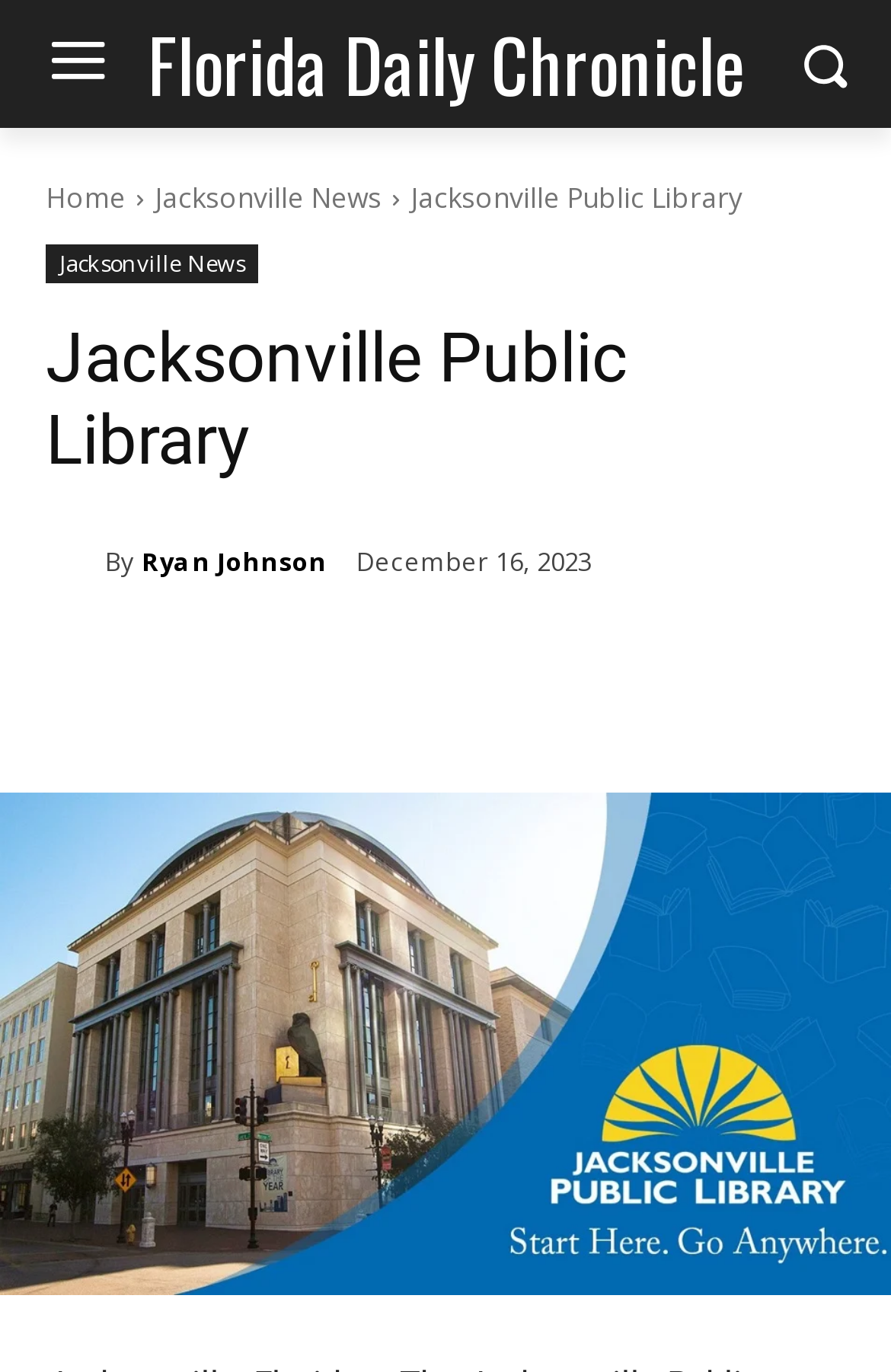Craft a detailed narrative of the webpage's structure and content.

The webpage is about the Jacksonville Public Library, located in the heart of Jacksonville, Florida. At the top, there is a link to the "Florida Daily Chronicle" and an image to the right of it. Below these elements, there is a navigation menu with links to "Home" and "Jacksonville News" on the left, and a heading that reads "Jacksonville Public Library" that spans almost the entire width of the page.

Under the navigation menu, there is a section with a link to "Ryan Johnson" accompanied by a small image of the person. To the right of this link, there is a "By" label and another link to "Ryan Johnson". Next to these elements, there is a time stamp that reads "December 16, 2023".

Below this section, there are five social media links, represented by icons, aligned horizontally across the page. Under these icons, there is a large image that spans the entire width of the page, with a link to "Jacksonville Public Library" overlaid on top of it.